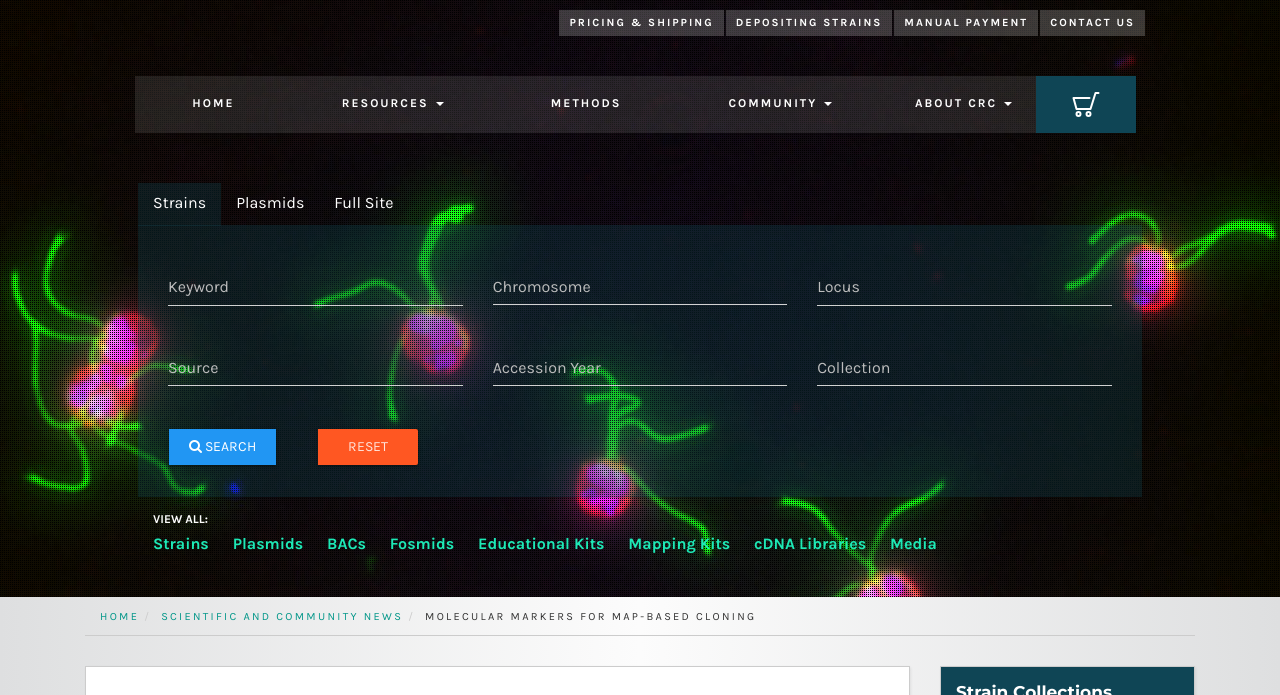Please study the image and answer the question comprehensively:
How many search filters are available?

I counted the number of search filters, which are 'Keyword', 'Chromosome', 'Locus', 'Source', and 'Accession Year', so there are 5 search filters available.